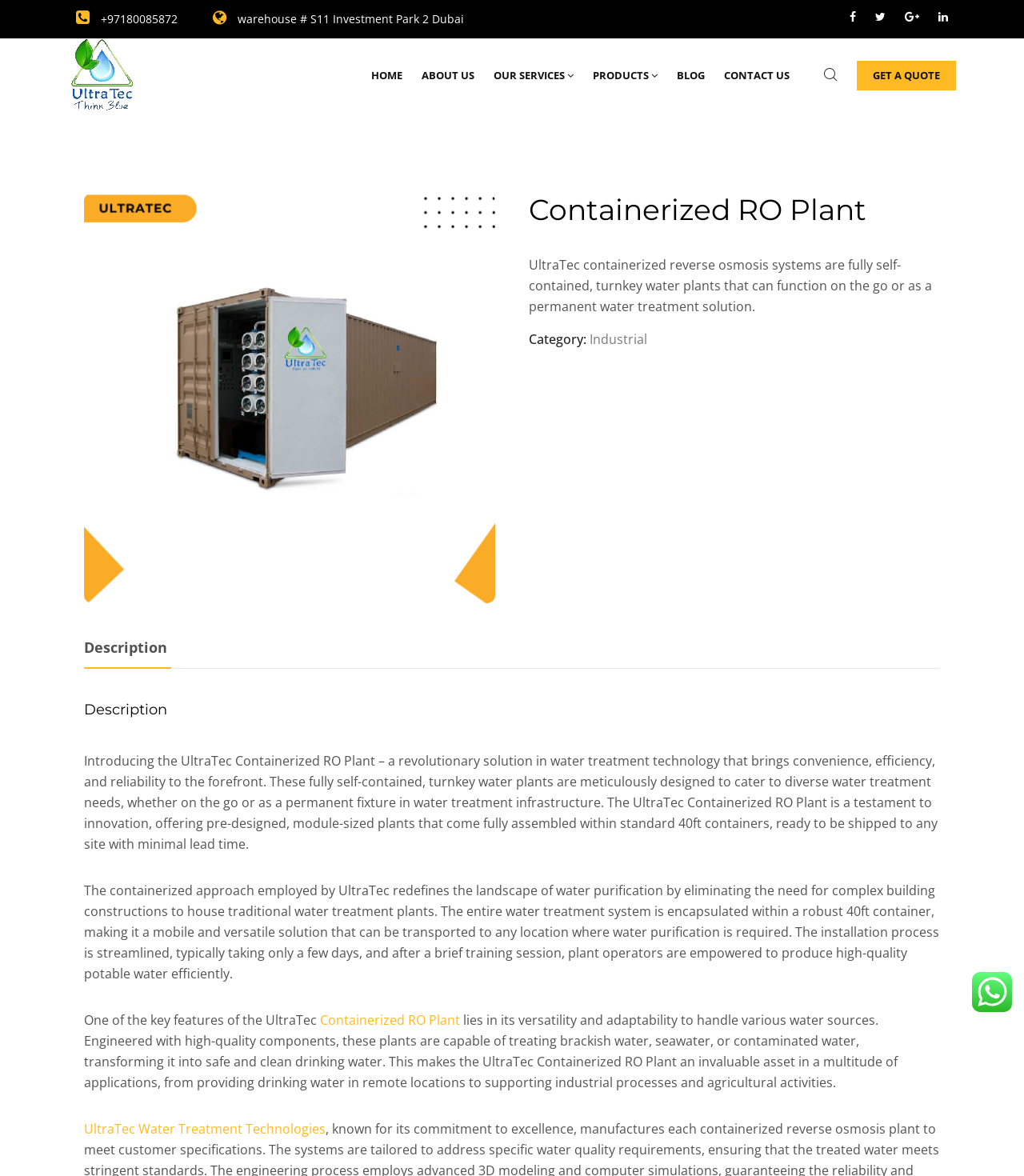Please find and report the primary heading text from the webpage.

Containerized RO Plant